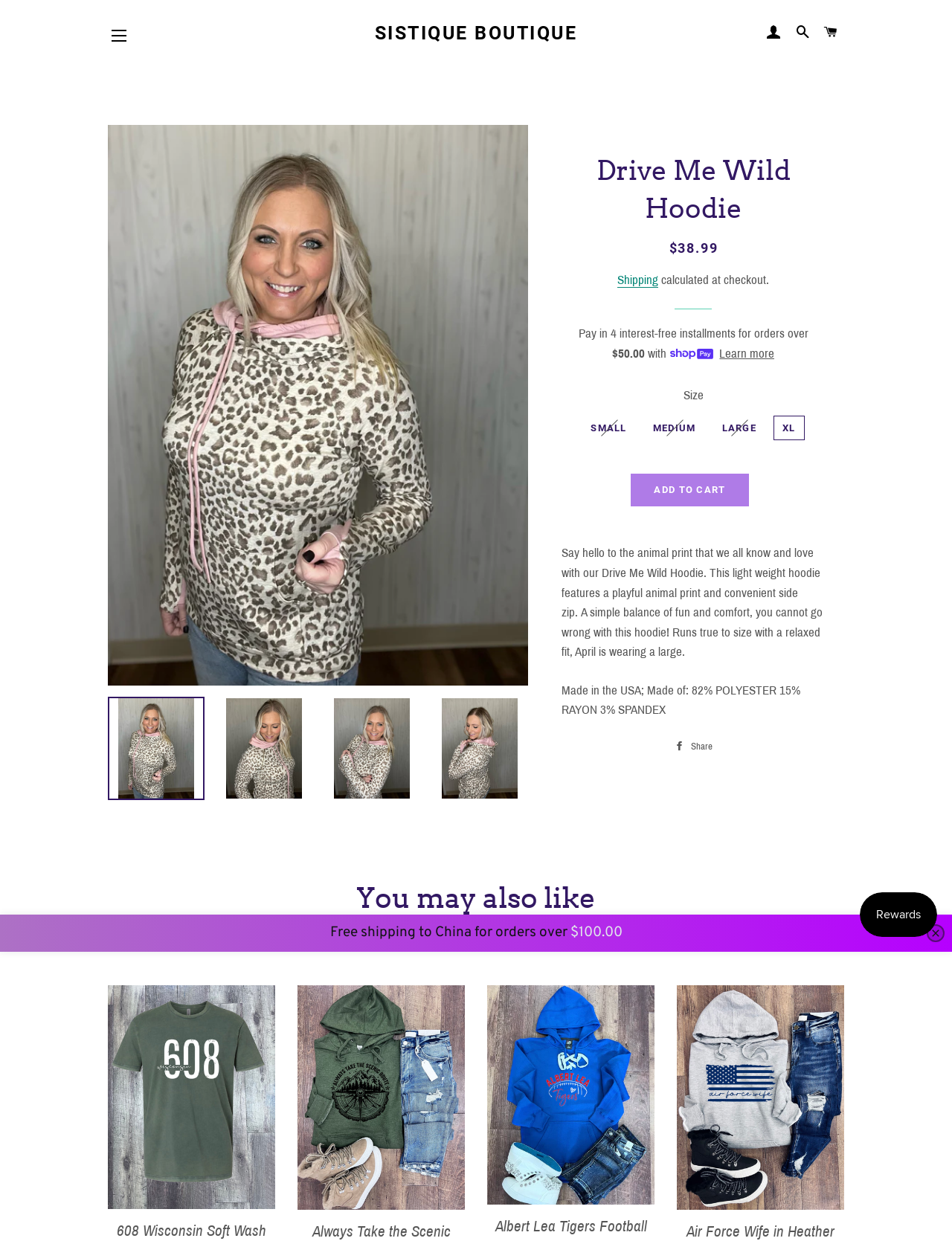Determine the bounding box coordinates for the area that should be clicked to carry out the following instruction: "Click the 'LOG IN' link".

[0.8, 0.009, 0.827, 0.044]